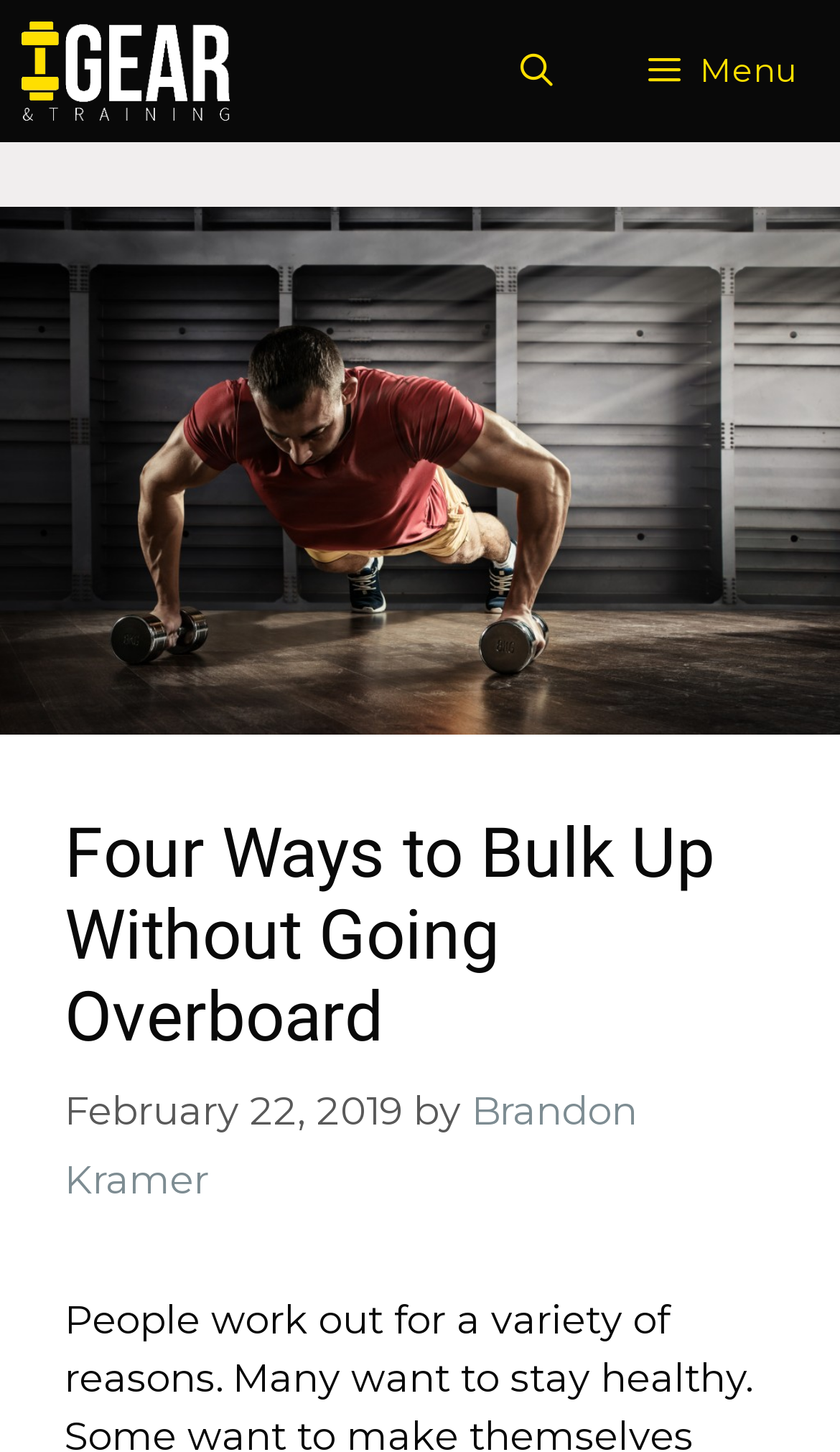Generate a comprehensive description of the contents of the webpage.

The webpage is focused on fitness enthusiasts, specifically discussing ways to bulk up. At the top left, there is a logo with the text "Gear and Training" which is also a link. Next to it, on the top right, is a search bar link labeled "Open Search Bar". 

On the top right corner, there is a menu button with an icon, which when expanded, reveals a mobile menu. Below the menu button, there is a large image related to working out, taking up most of the width of the page.

The main content of the page is headed by a title "Four Ways to Bulk Up Without Going Overboard", which is a heading. Below the title, there is a timestamp indicating the article was published on February 22, 2019, followed by the author's name, "Brandon Kramer", which is a link.